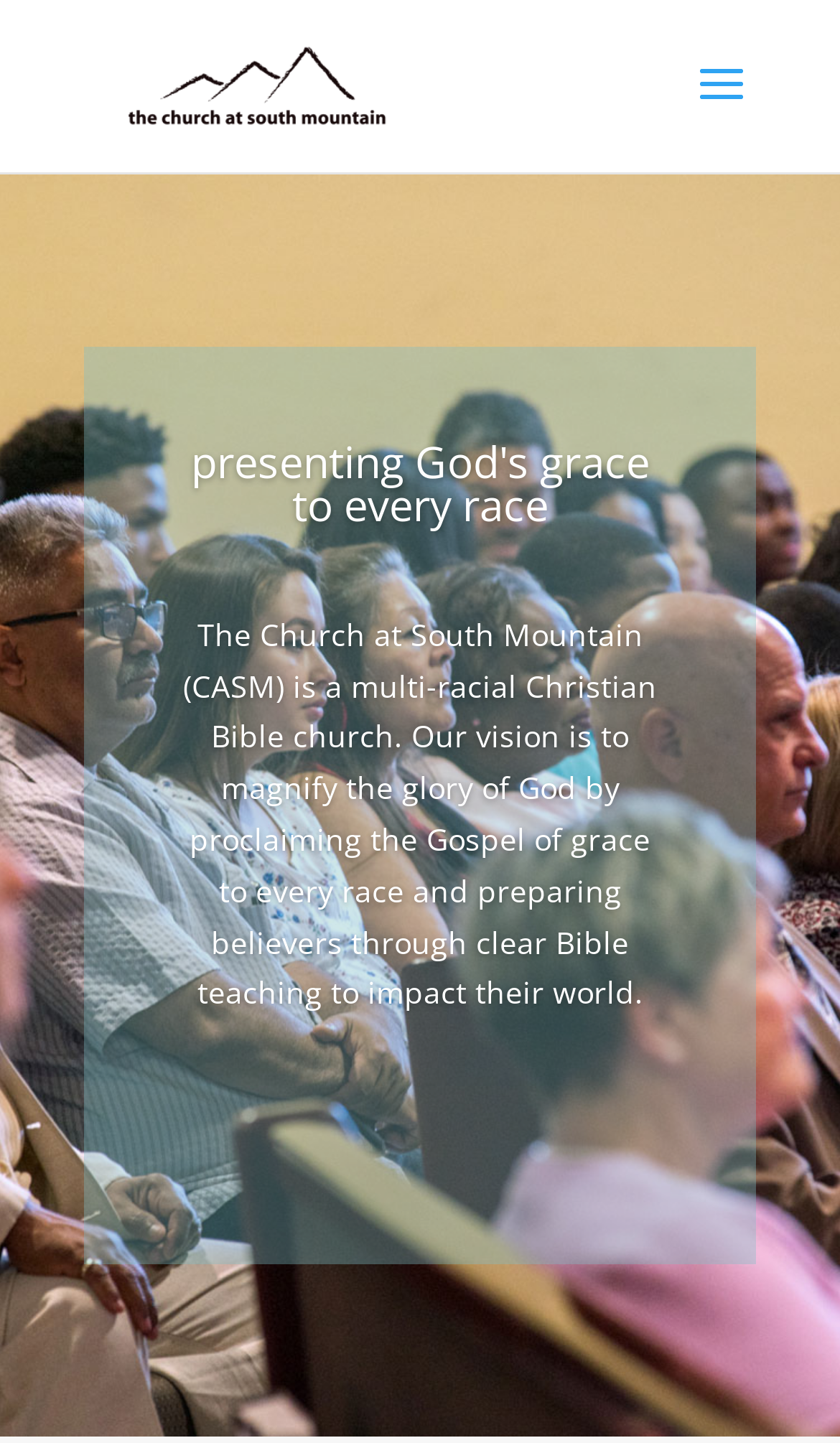From the screenshot, find the bounding box of the UI element matching this description: "Click Here". Supply the bounding box coordinates in the form [left, top, right, bottom], each a float between 0 and 1.

[0.323, 0.736, 0.677, 0.811]